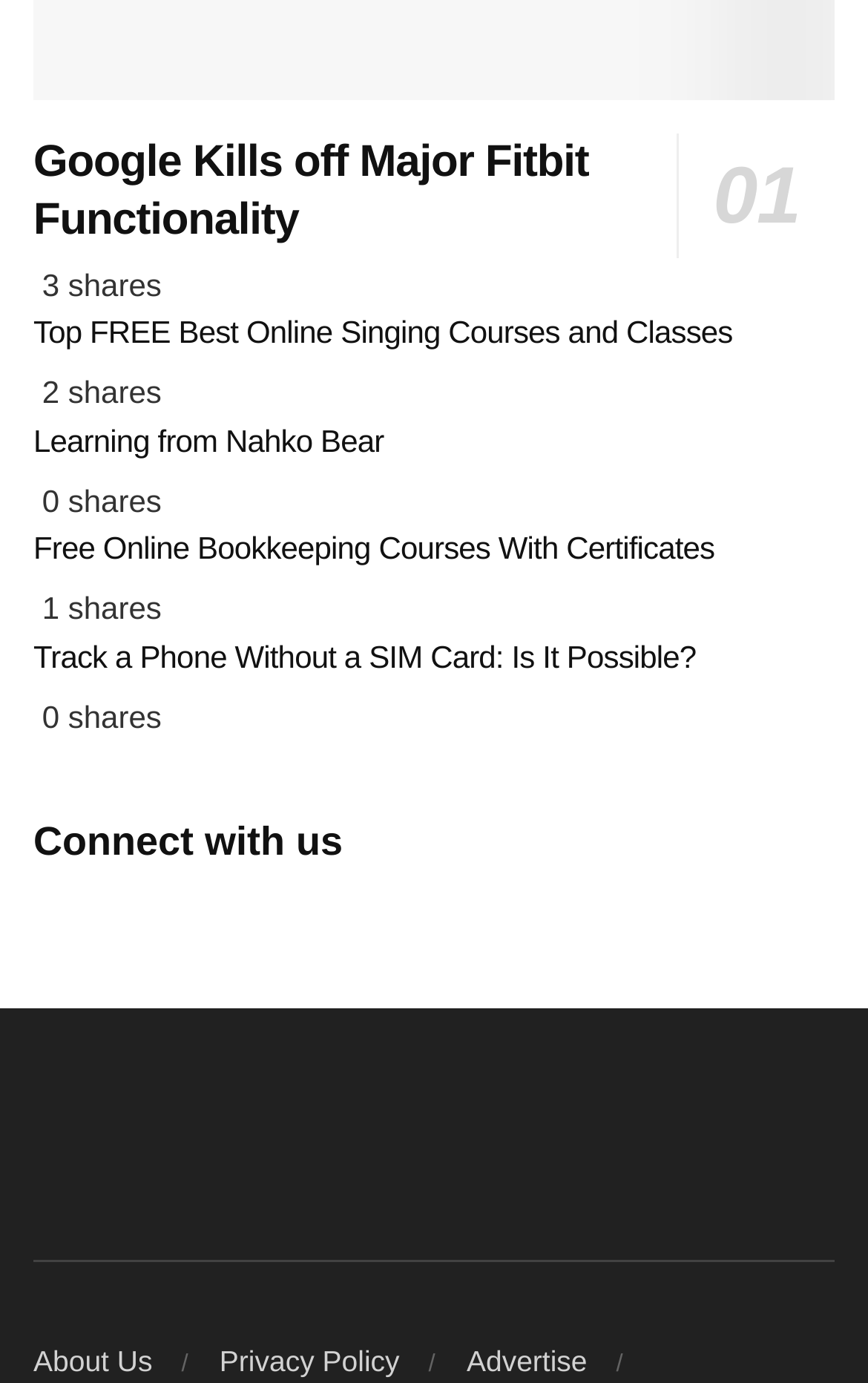Please identify the bounding box coordinates of the element's region that I should click in order to complete the following instruction: "Connect with us". The bounding box coordinates consist of four float numbers between 0 and 1, i.e., [left, top, right, bottom].

[0.038, 0.592, 0.395, 0.624]